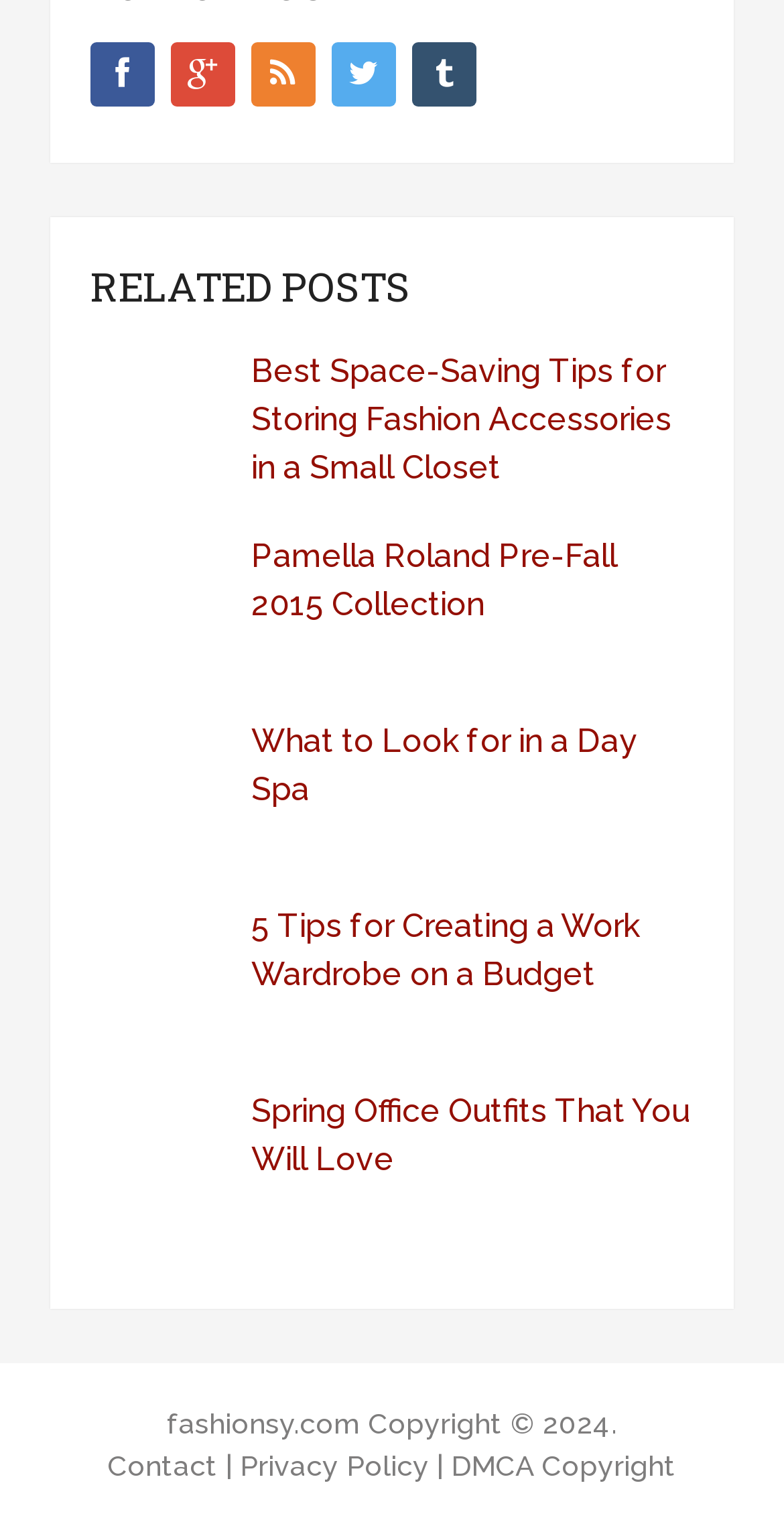What is the first related post?
Look at the image and provide a short answer using one word or a phrase.

Best Space-Saving Tips for Storing Fashion Accessories in a Small Closet